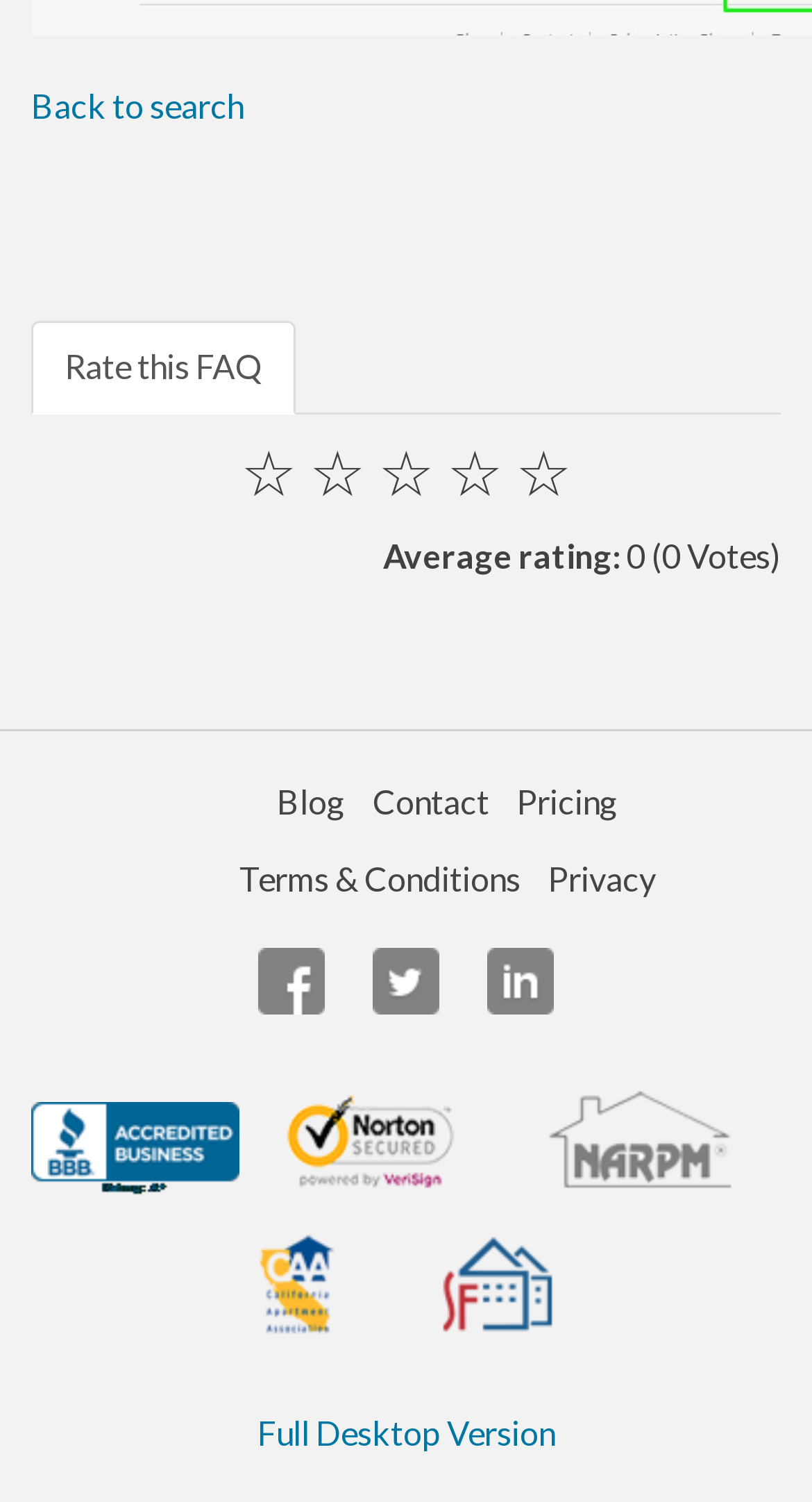Answer the question in one word or a short phrase:
What is the text of the first link in the webpage?

Back to search